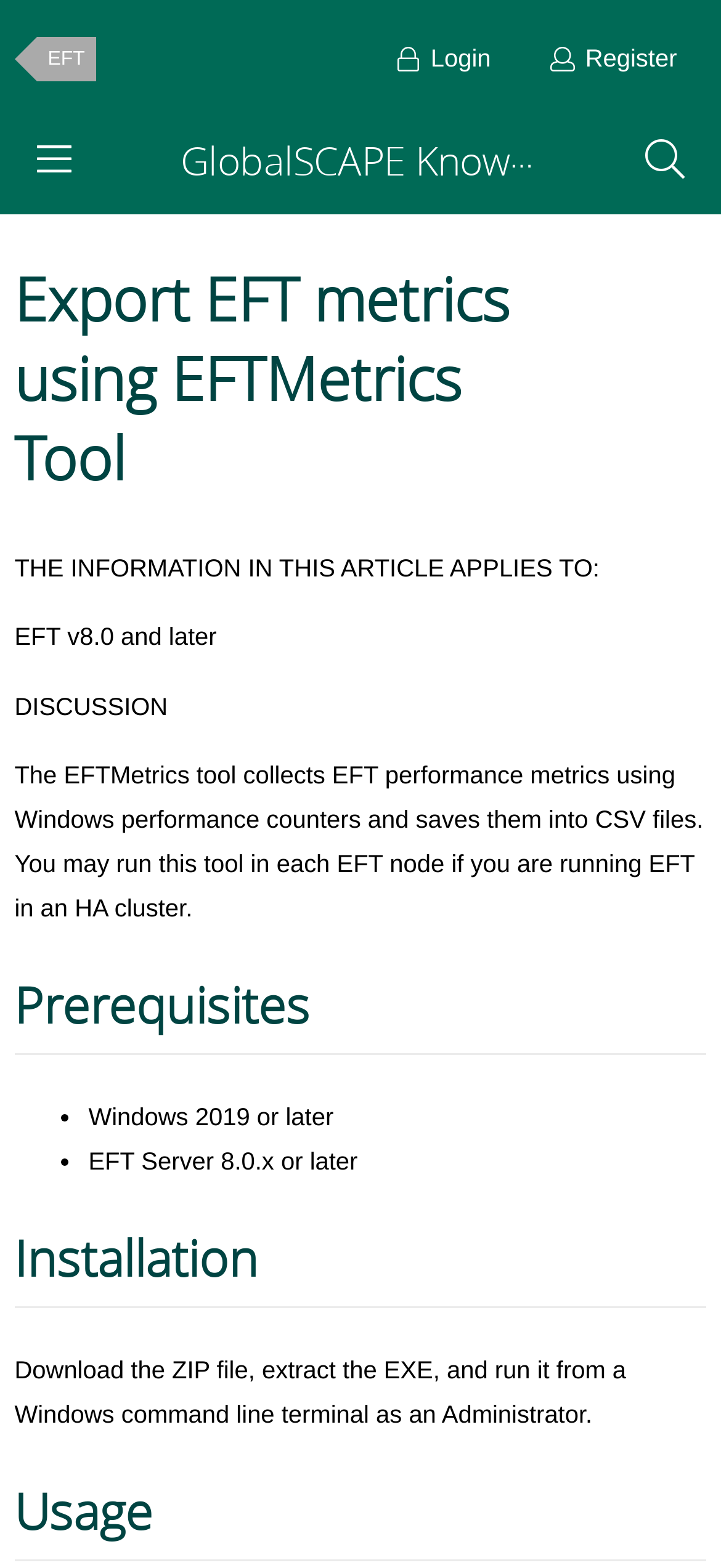How do you run the EFTMetrics tool?
Provide a well-explained and detailed answer to the question.

To run the EFTMetrics tool, you need to download the ZIP file, extract the EXE, and run it from a Windows command line terminal as an Administrator, as instructed in the installation section.